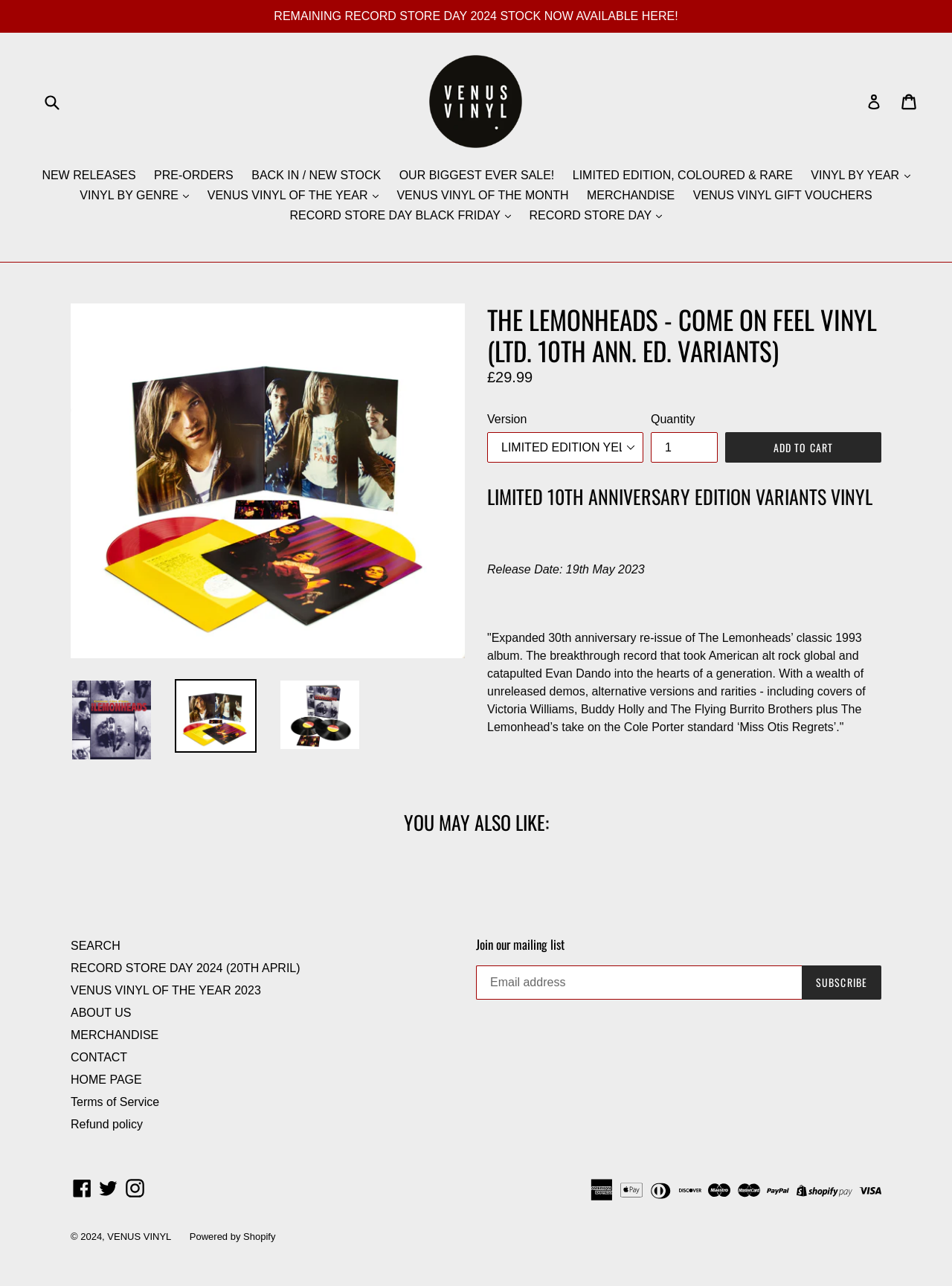Given the description of the UI element: "Cart Cart", predict the bounding box coordinates in the form of [left, top, right, bottom], with each value being a float between 0 and 1.

[0.947, 0.066, 0.965, 0.092]